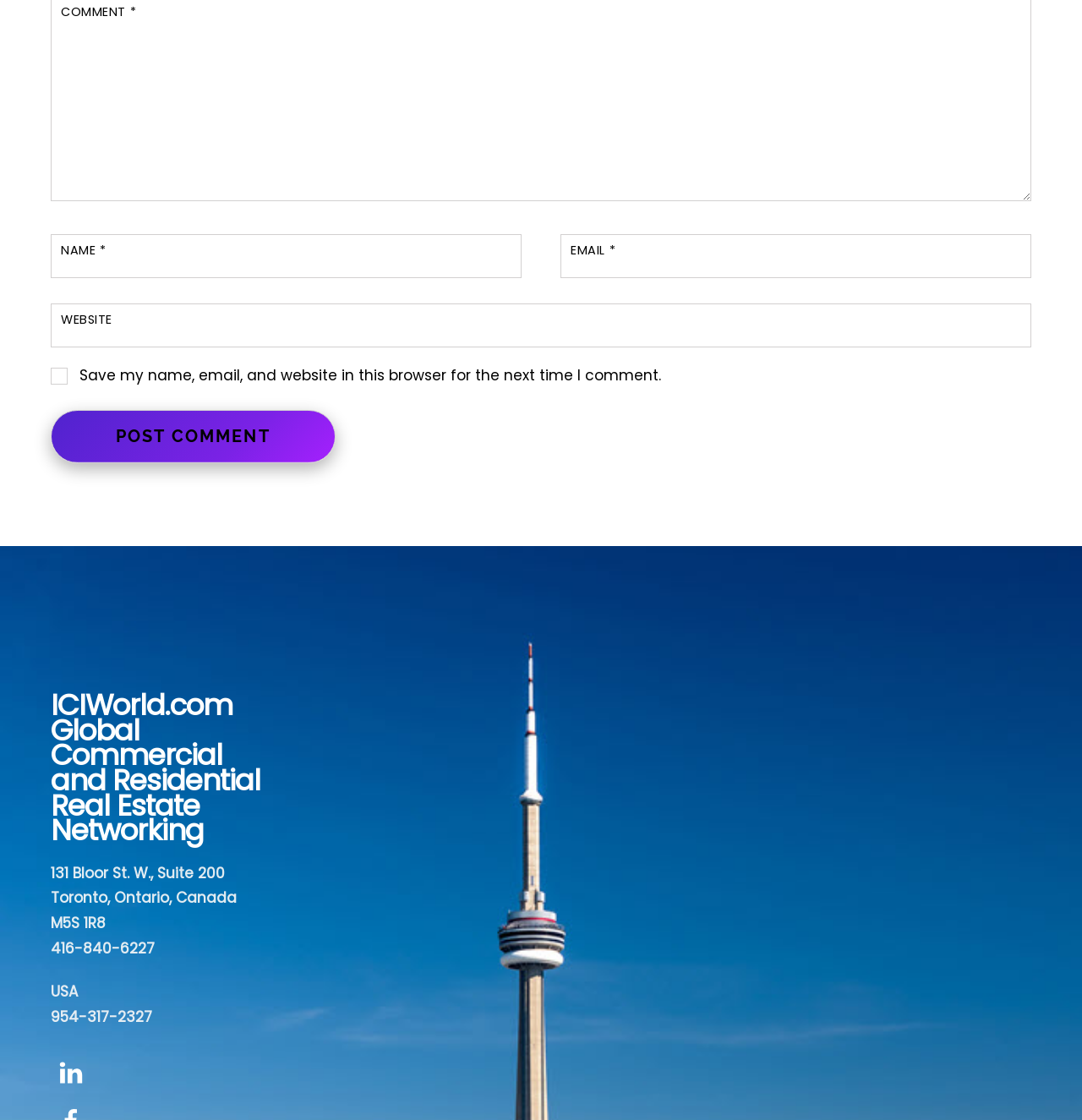Please determine the bounding box of the UI element that matches this description: parent_node: NAME * name="author". The coordinates should be given as (top-left x, top-left y, bottom-right x, bottom-right y), with all values between 0 and 1.

[0.047, 0.209, 0.482, 0.248]